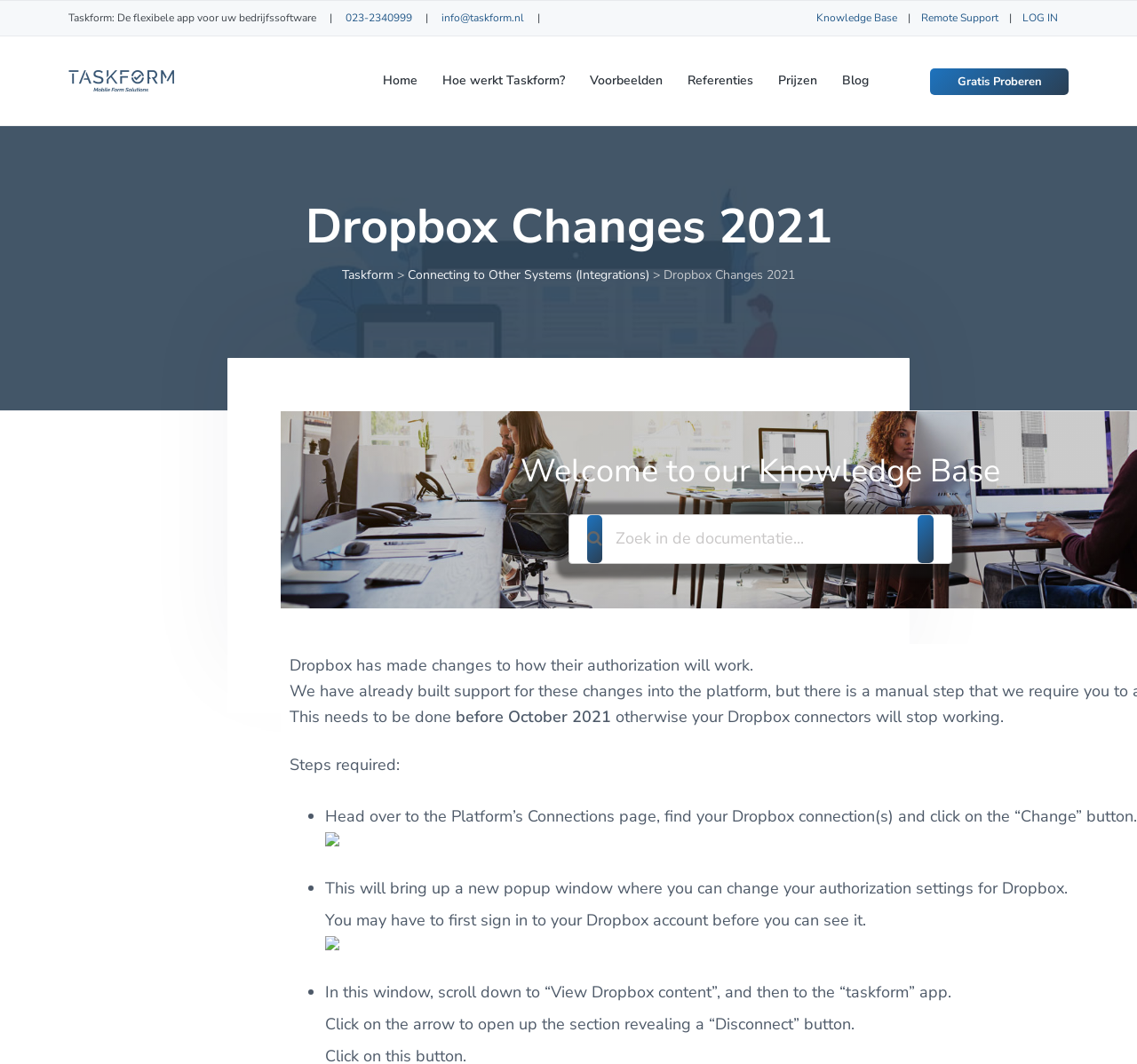Provide a short, one-word or phrase answer to the question below:
What is the purpose of the 'Change' button on the Platform's Connections page?

To change authorization settings for Dropbox